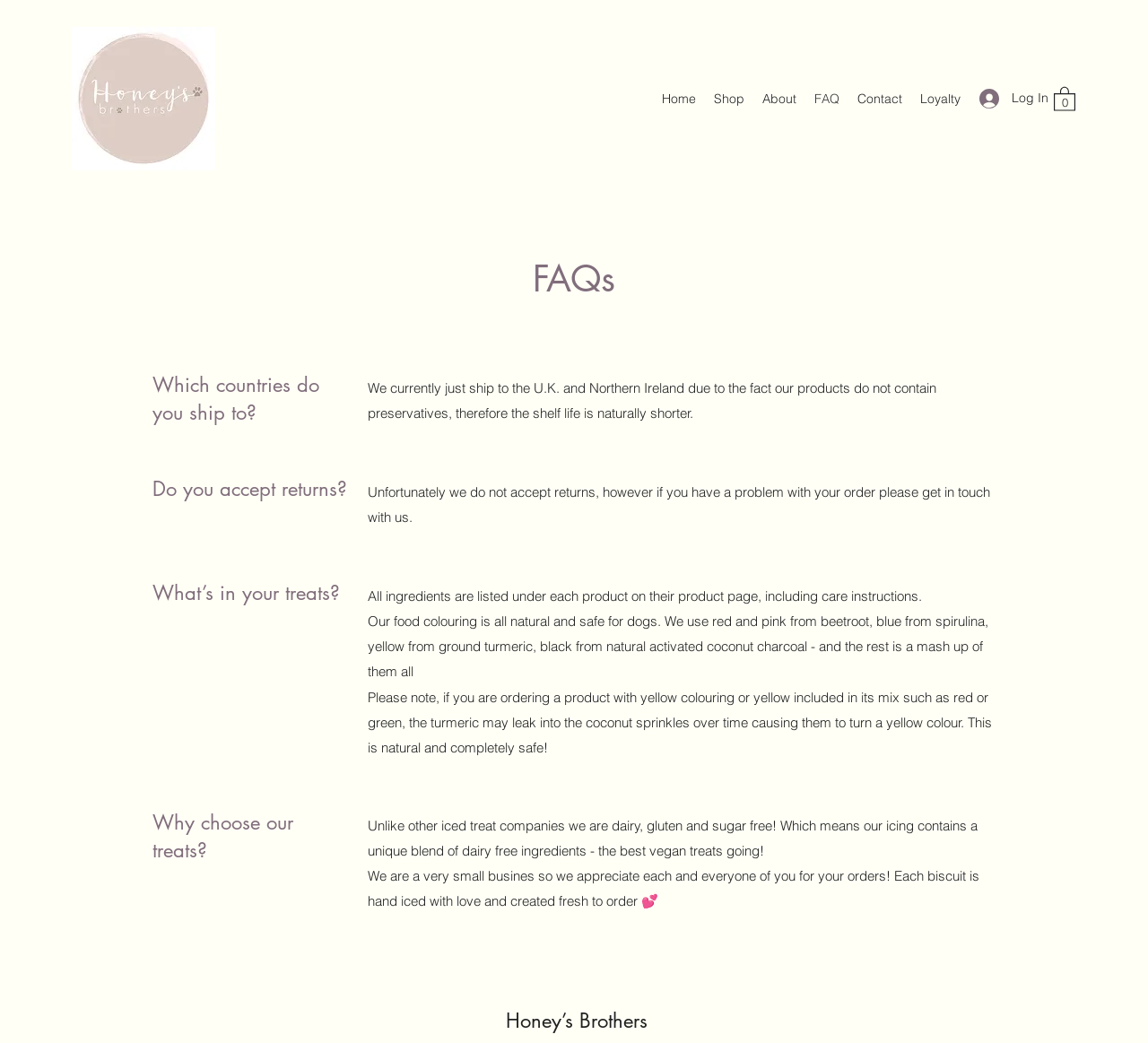Explain the webpage in detail, including its primary components.

The webpage is about Honey's Brothers, specifically their FAQ section. At the top left corner, there is a small image with a width of about 12% of the screen. Next to it, on the top right corner, there is a "Log In" button. Below the image, there is a navigation menu with links to different sections of the website, including "Home", "Shop", "About", "FAQ", "Contact", and "Loyalty". 

To the right of the navigation menu, there is a "Cart with 0 items" button. The main content of the page is divided into several sections, each with a heading and a corresponding paragraph of text. The sections include "FAQs", "Which countries do you ship to?", "Do you accept returns?", "What's in your treats?", and "Why choose our treats?". 

The text in each section provides information about the company's shipping policies, return policies, ingredients, and what makes their treats unique. There are also some decorative elements, such as a heart symbol (💕) in one of the paragraphs. At the very bottom of the page, there is a link to "Honey's Brothers".